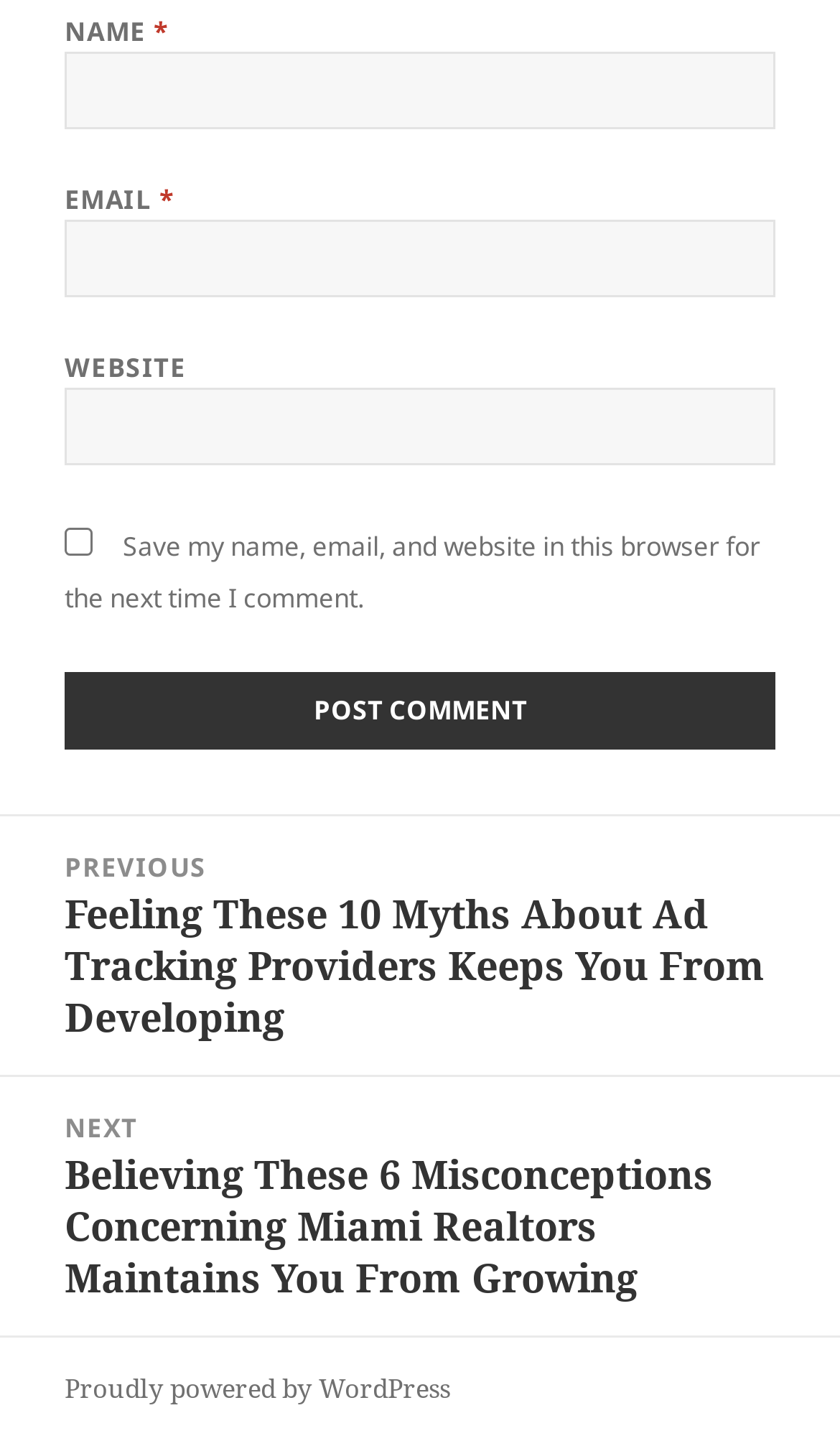Provide a brief response in the form of a single word or phrase:
What is the purpose of the checkbox?

Save comment info